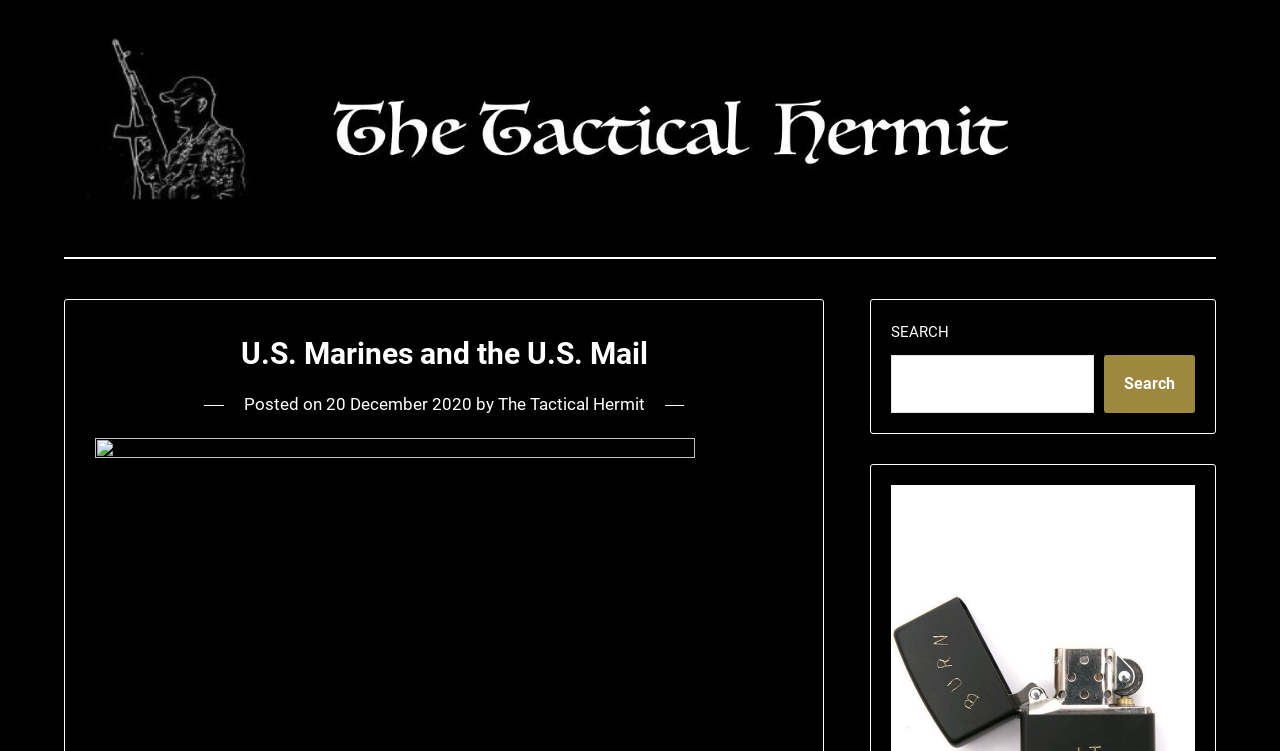Provide a brief response in the form of a single word or phrase:
Is the post title 'U.S. Marines and the U.S. Mail' a header?

Yes